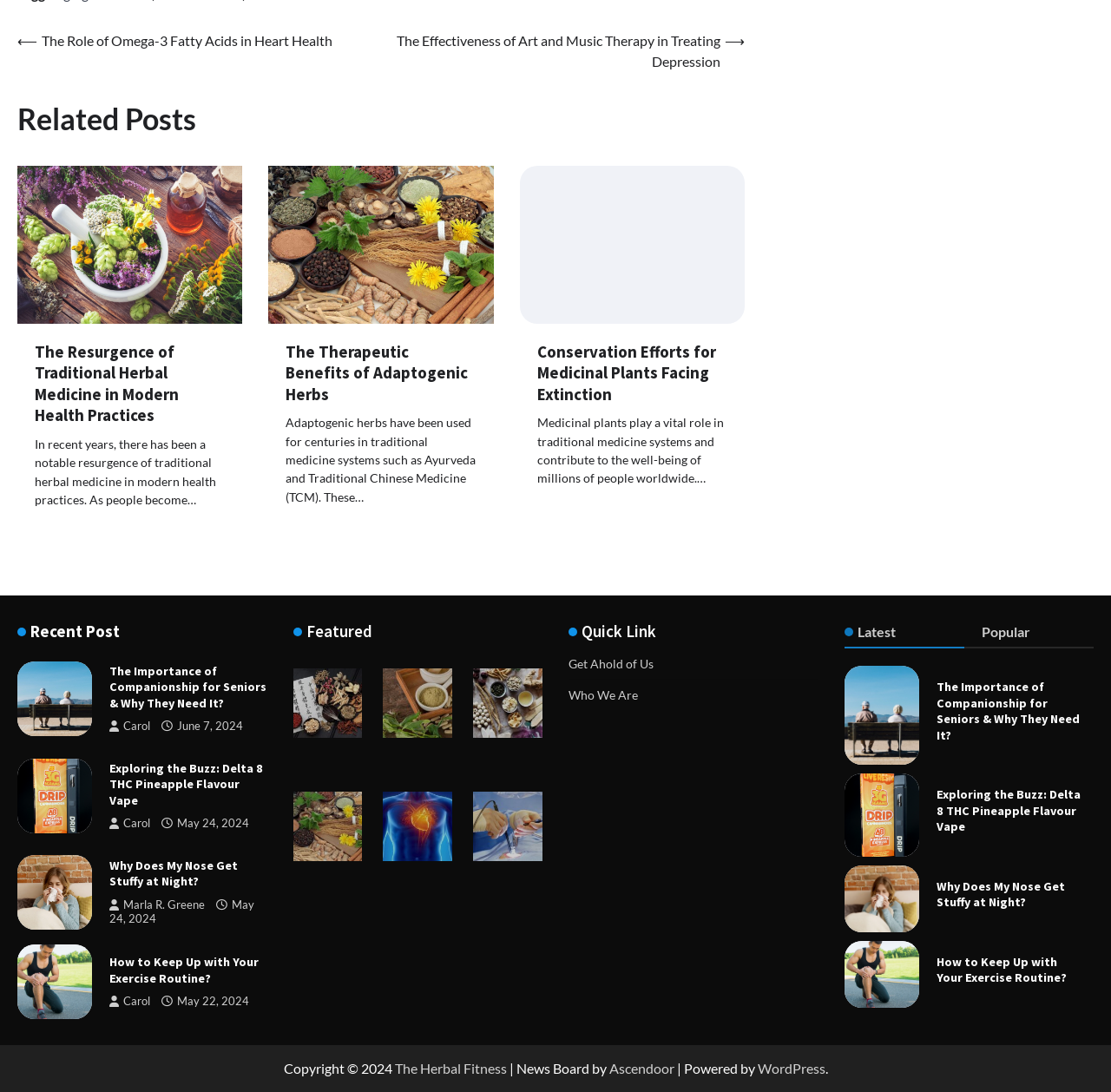Locate the bounding box coordinates of the item that should be clicked to fulfill the instruction: "Click on the 'Post navigation' link".

[0.016, 0.028, 0.299, 0.047]